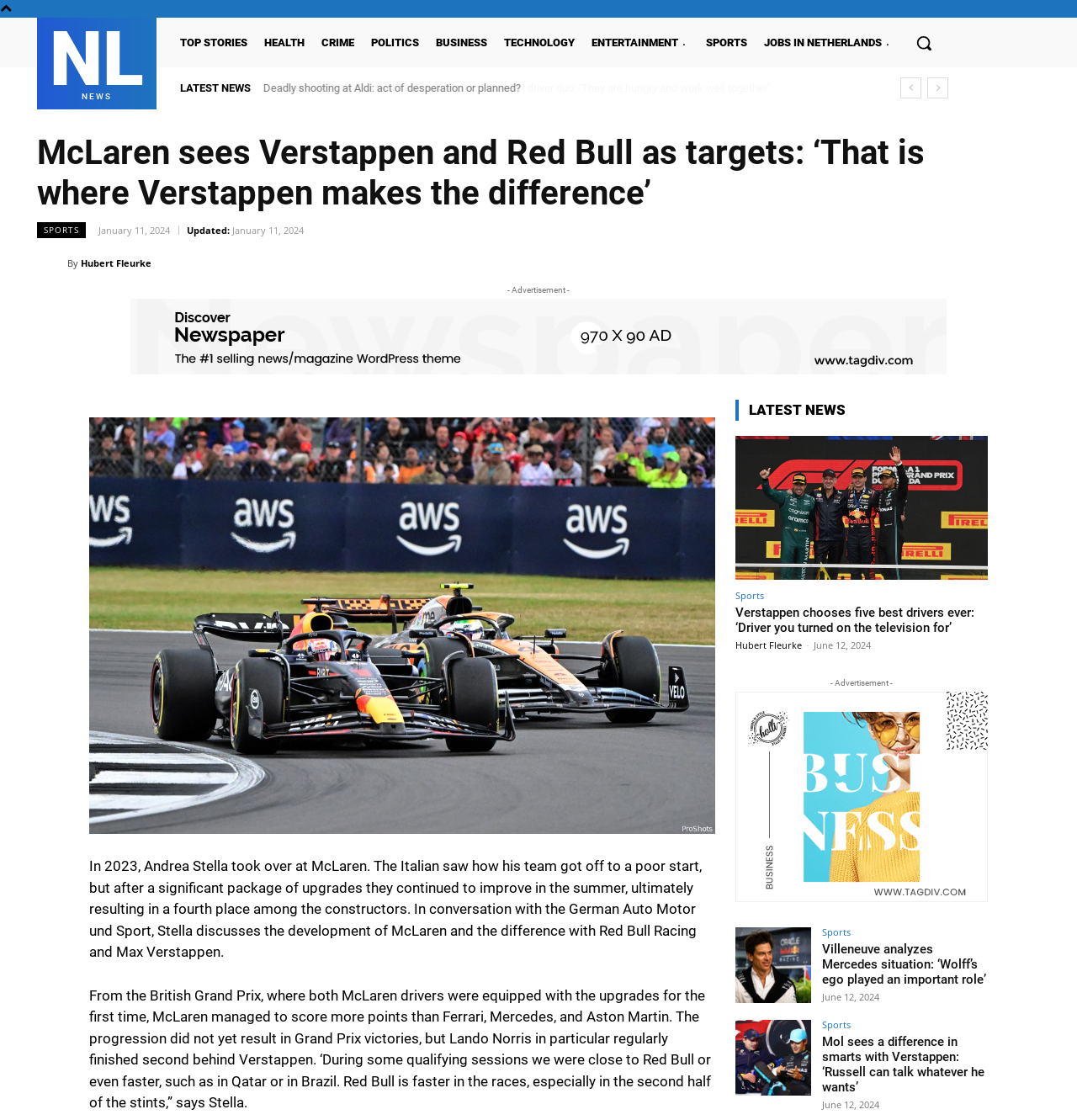Determine the bounding box coordinates for the area you should click to complete the following instruction: "View the next page".

[0.861, 0.069, 0.88, 0.088]